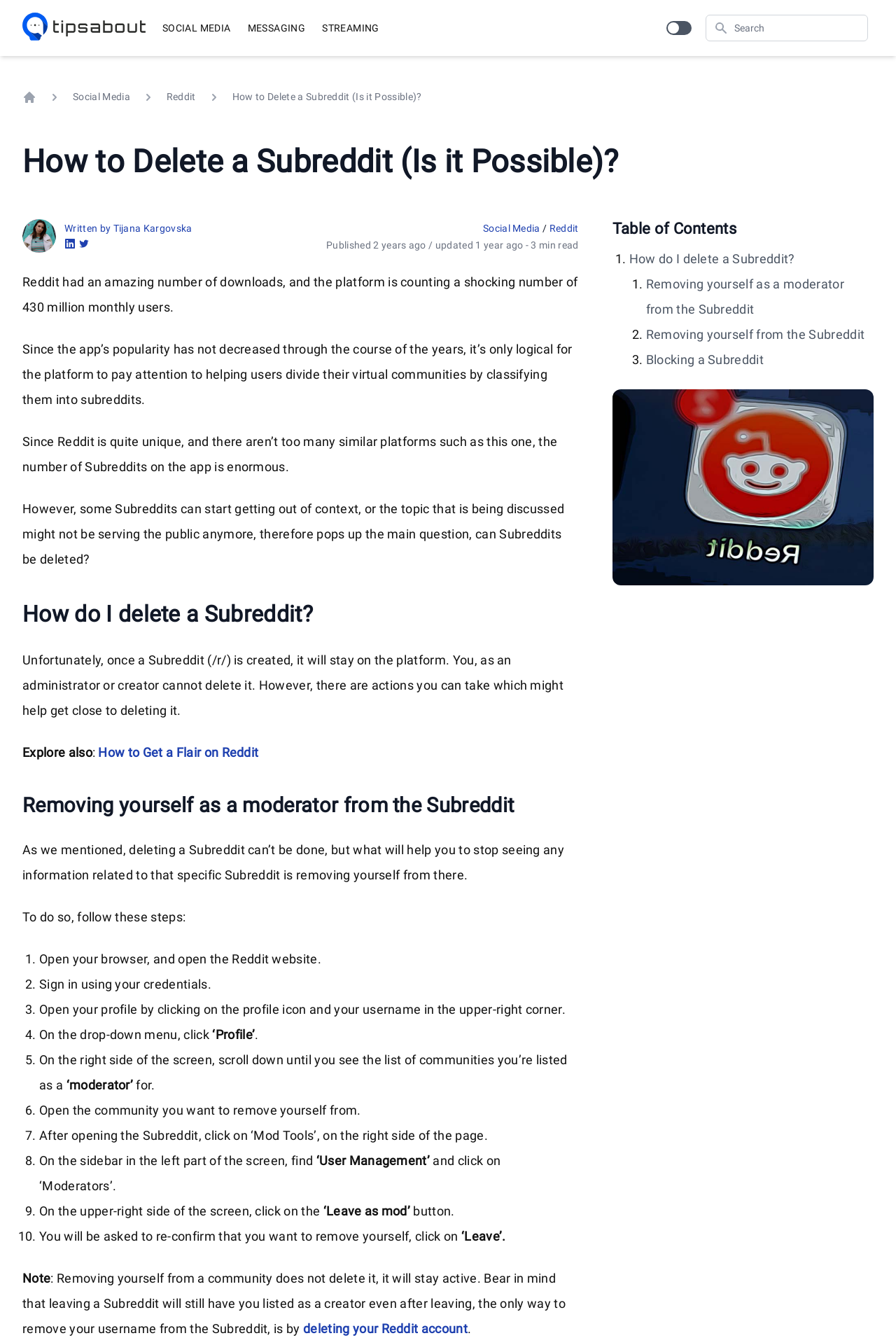How many steps are there to remove yourself as a moderator from a Subreddit?
Refer to the screenshot and respond with a concise word or phrase.

10